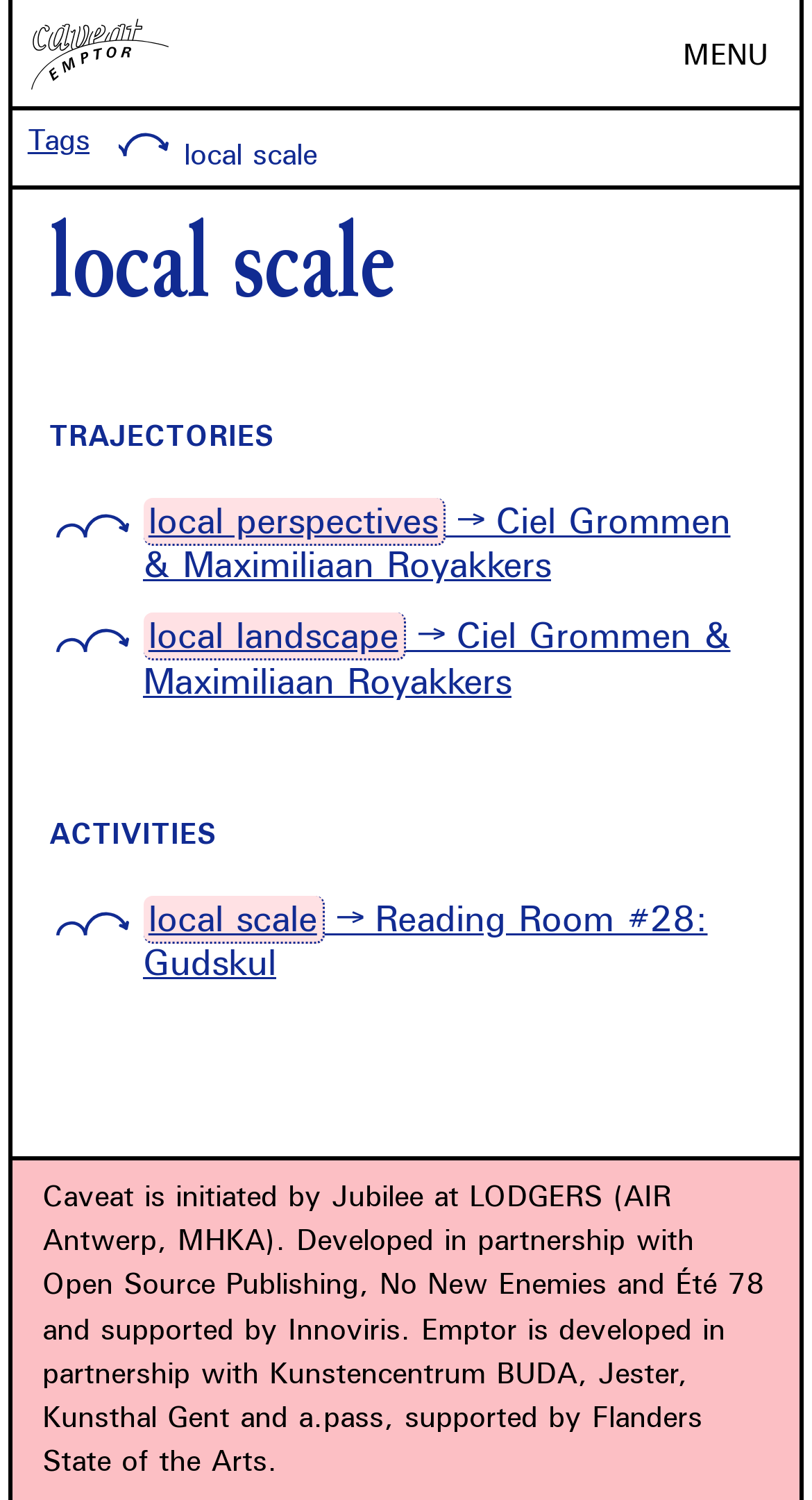Produce an extensive caption that describes everything on the webpage.

The webpage is titled "Caveat → local scale" and features a prominent image at the top left corner, accompanied by a link. On the top right corner, there is a "MENU" button. 

The main content area is divided into sections, with headings that read "local scale", "TRAJECTORIES", and "ACTIVITIES" from top to bottom. Under the "local scale" heading, there is a static text element with the same title, and a link to "Tags". 

Below the "TRAJECTORIES" heading, there are two links to "local perspectives" and "local landscape", both attributed to Ciel Grommen & Maximiliaan Royakkers. Under the "ACTIVITIES" heading, there is a link to "local scale → Reading Room #28: Gudskul". 

At the bottom of the page, there is a section with a static text element that provides information about the initiative "Caveat", its partners, and supporters.